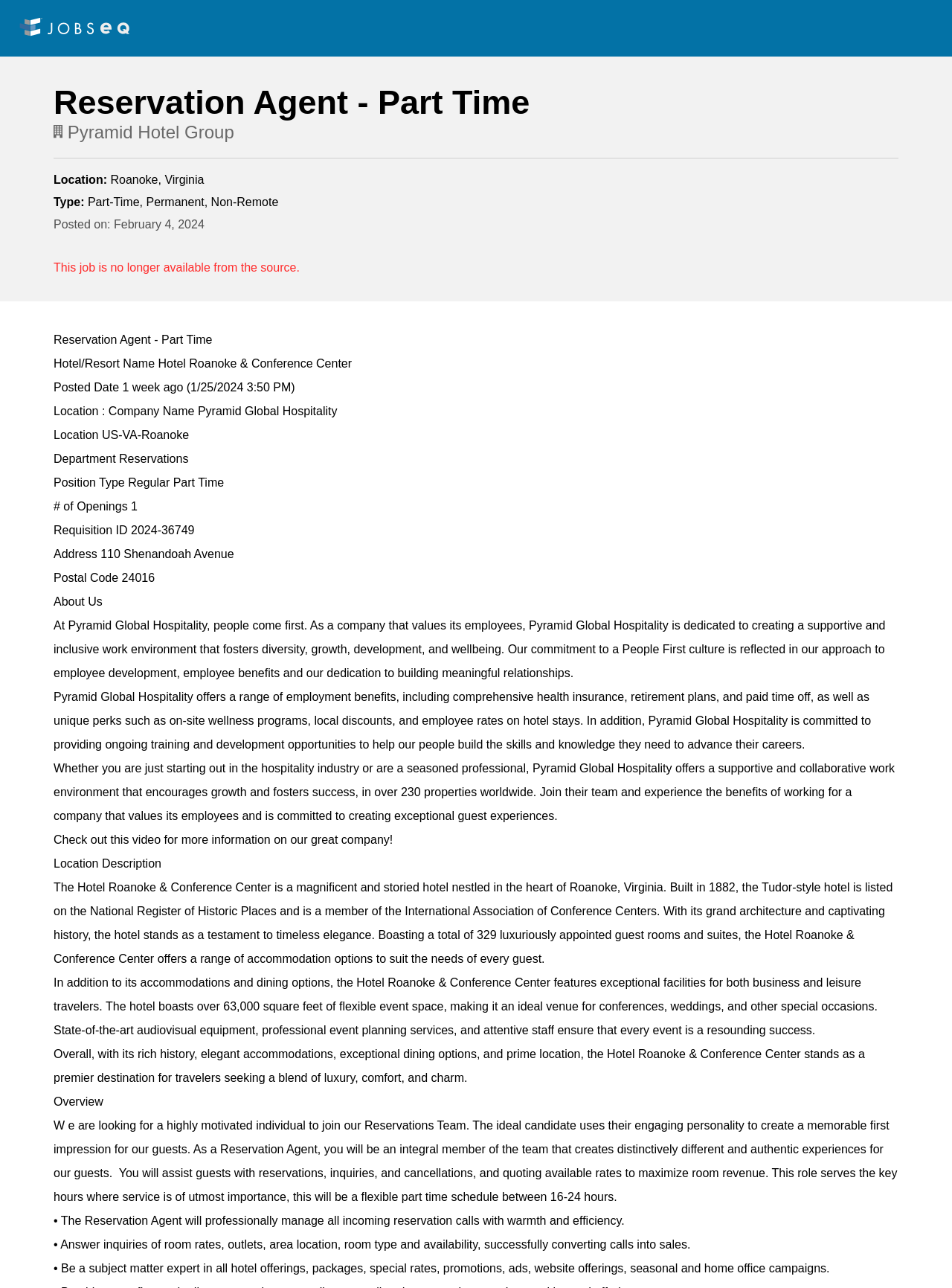Respond to the following question with a brief word or phrase:
How many hours will the Reservation Agent work per week?

16-24 hours